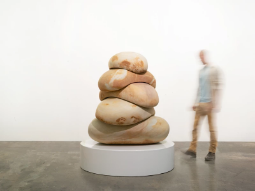Is the person in the image touching the sculpture?
Answer the question with a single word or phrase, referring to the image.

No